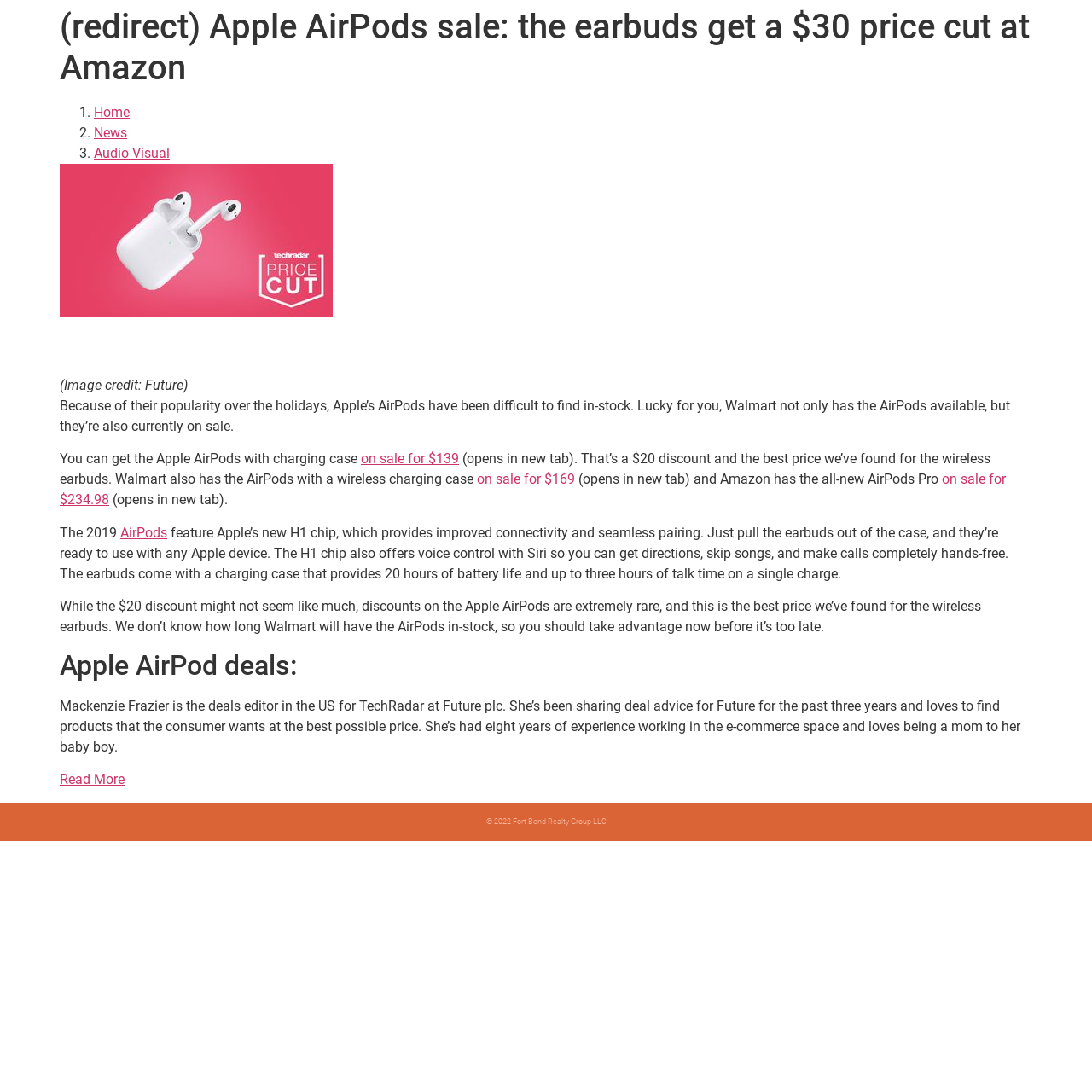Locate and extract the text of the main heading on the webpage.

(redirect) Apple AirPods sale: the earbuds get a $30 price cut at Amazon